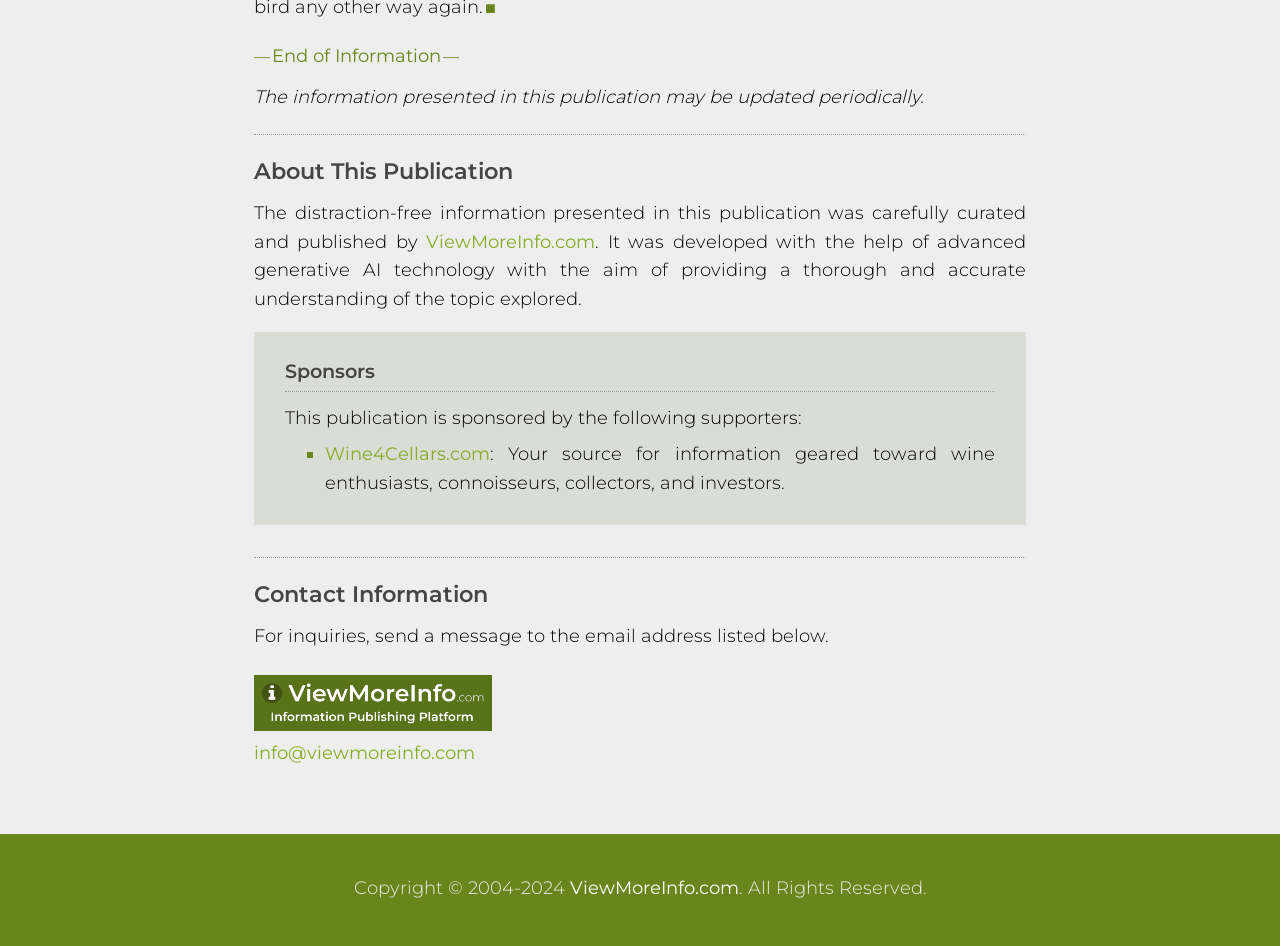Show the bounding box coordinates for the HTML element described as: "ViewMoreInfo.com".

[0.333, 0.244, 0.465, 0.267]